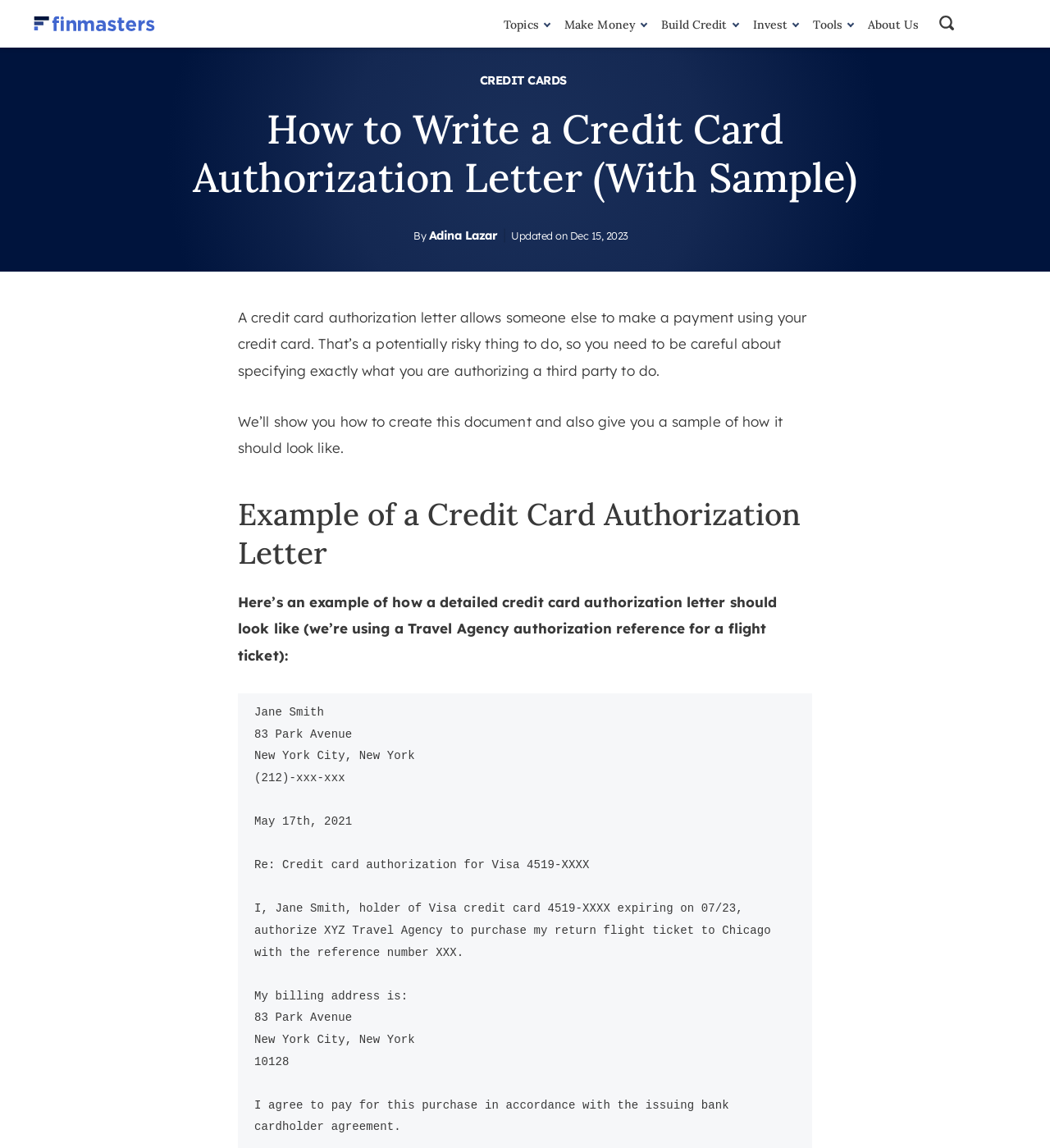Identify the bounding box coordinates of the part that should be clicked to carry out this instruction: "Click on the Twitter link".

None